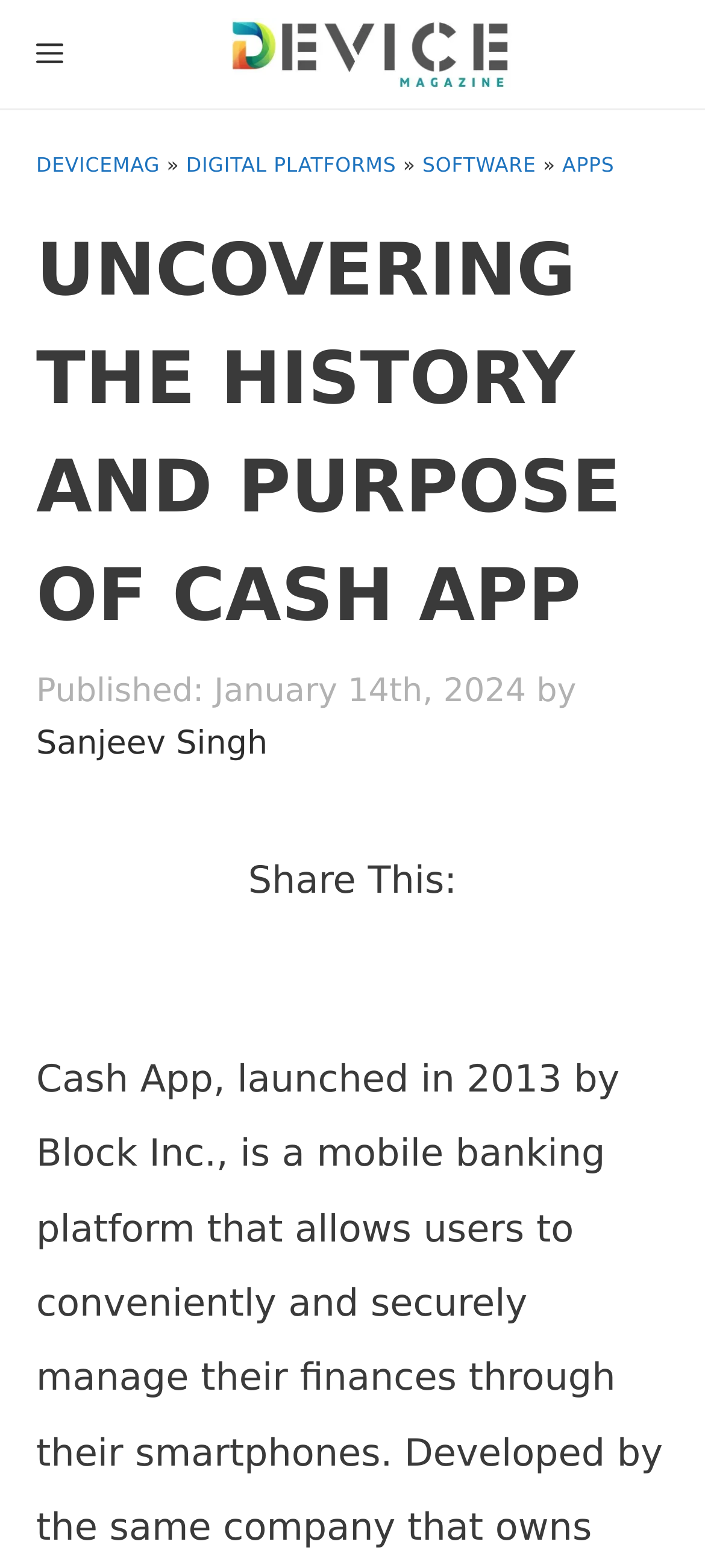Reply to the question with a single word or phrase:
Who is the author of the article?

Sanjeev Singh